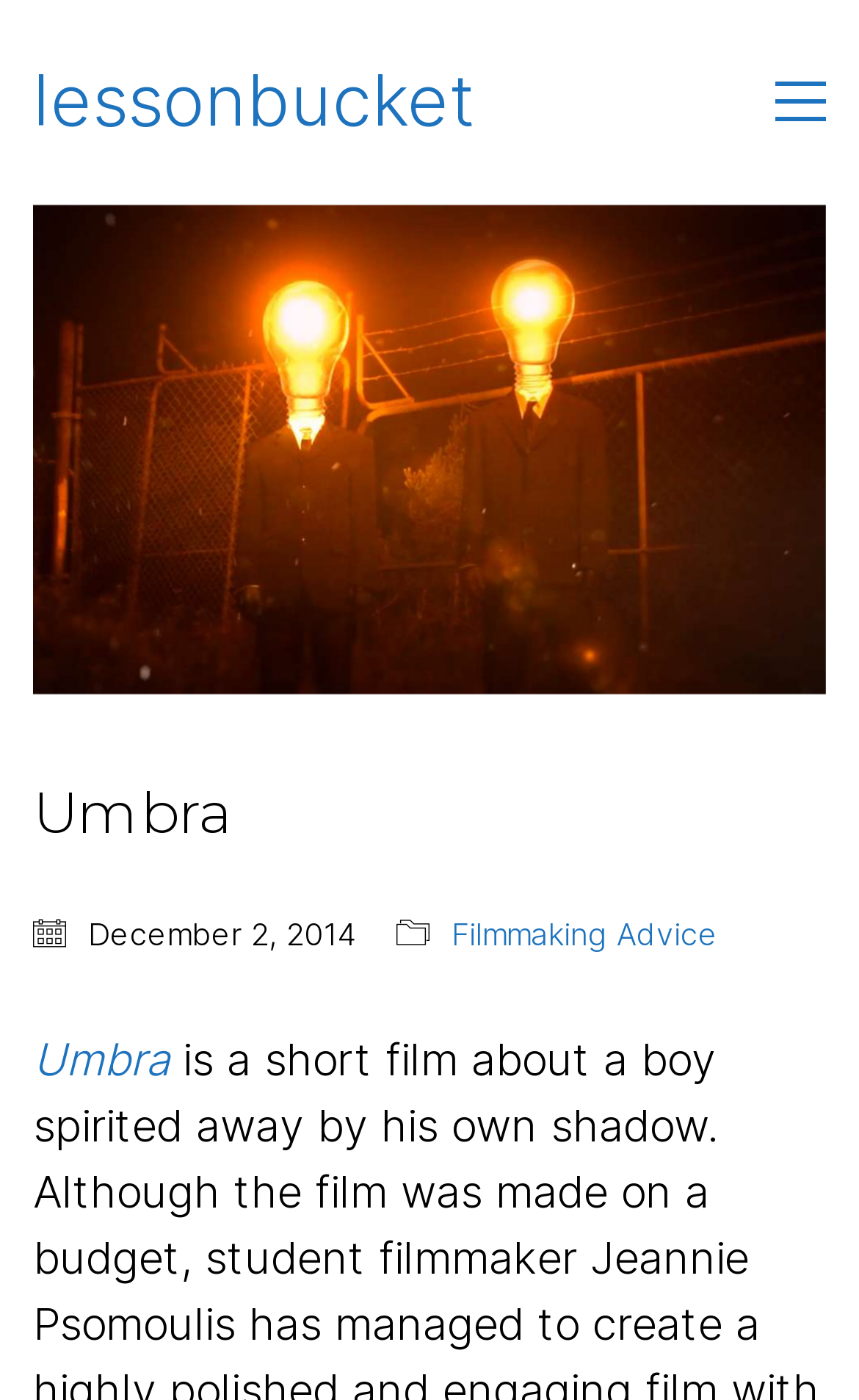What is the name of the short film?
Please provide a comprehensive answer based on the contents of the image.

The name of the short film can be found in the header section of the webpage, where it is written in a large font size, indicating its importance.